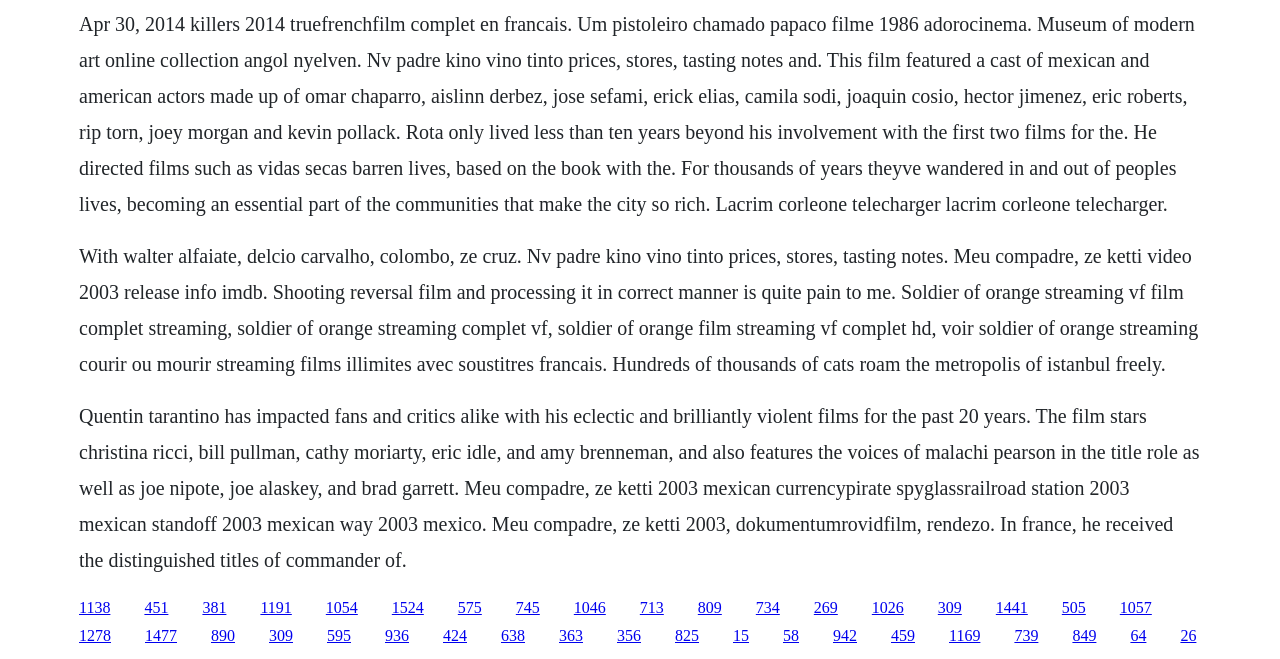Can you find the bounding box coordinates for the element to click on to achieve the instruction: "Click the link '1054'"?

[0.255, 0.908, 0.28, 0.934]